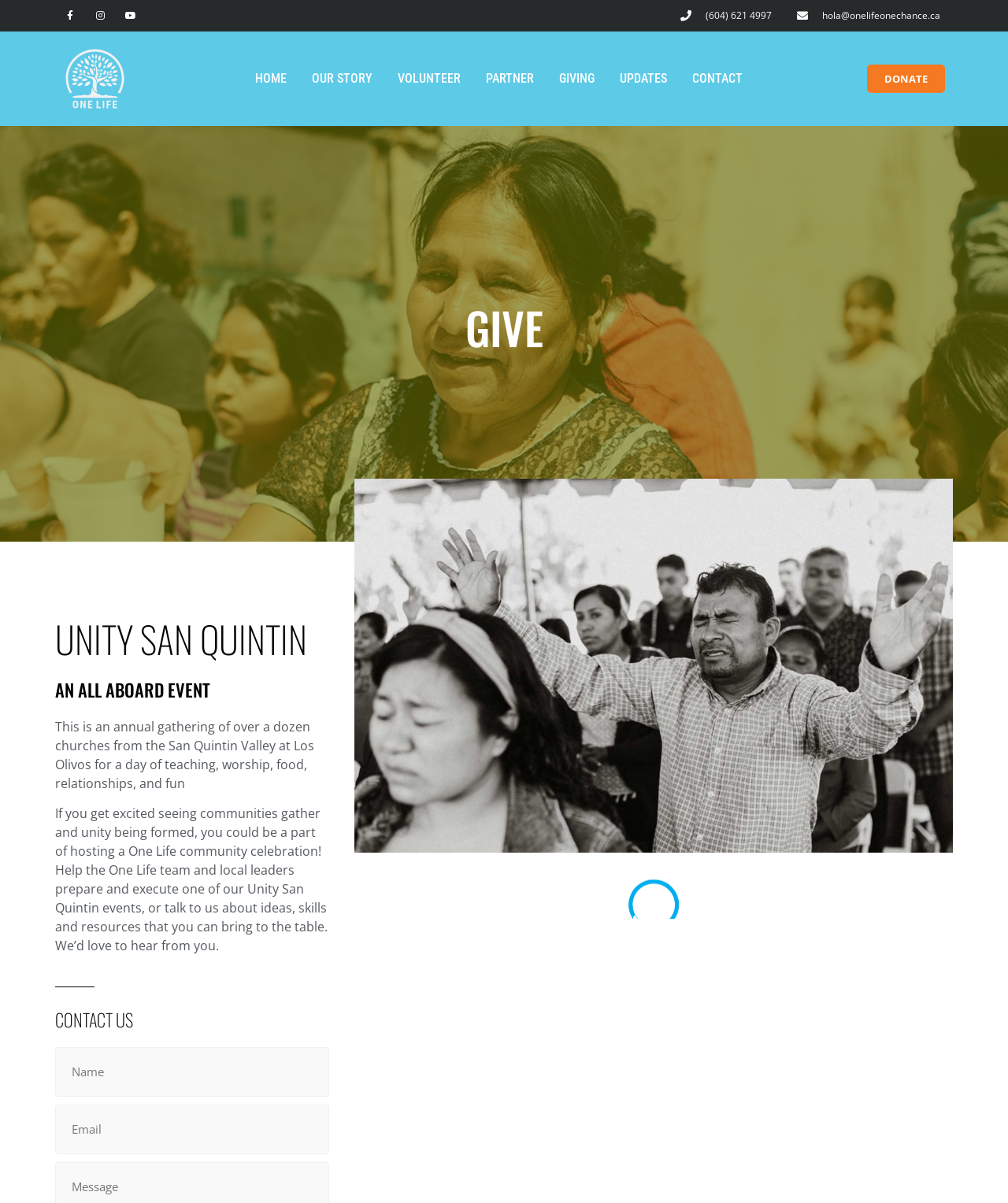Can you identify the bounding box coordinates of the clickable region needed to carry out this instruction: 'Click the CONTACT link'? The coordinates should be four float numbers within the range of 0 to 1, stated as [left, top, right, bottom].

[0.674, 0.033, 0.749, 0.098]